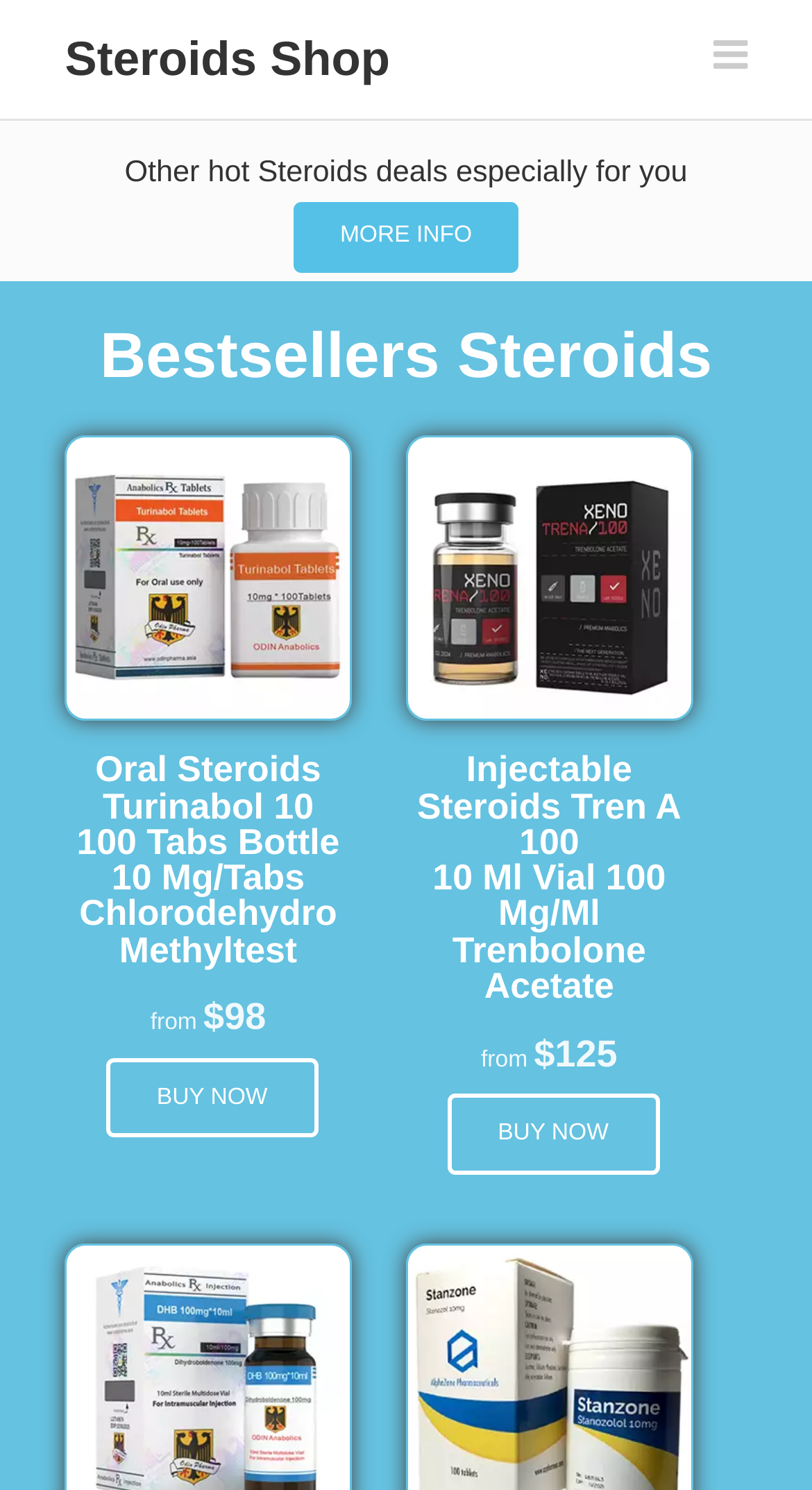Identify the bounding box of the UI element described as follows: "parent_node: Steroids Shop". Provide the coordinates as four float numbers in the range of 0 to 1 [left, top, right, bottom].

[0.879, 0.011, 0.92, 0.065]